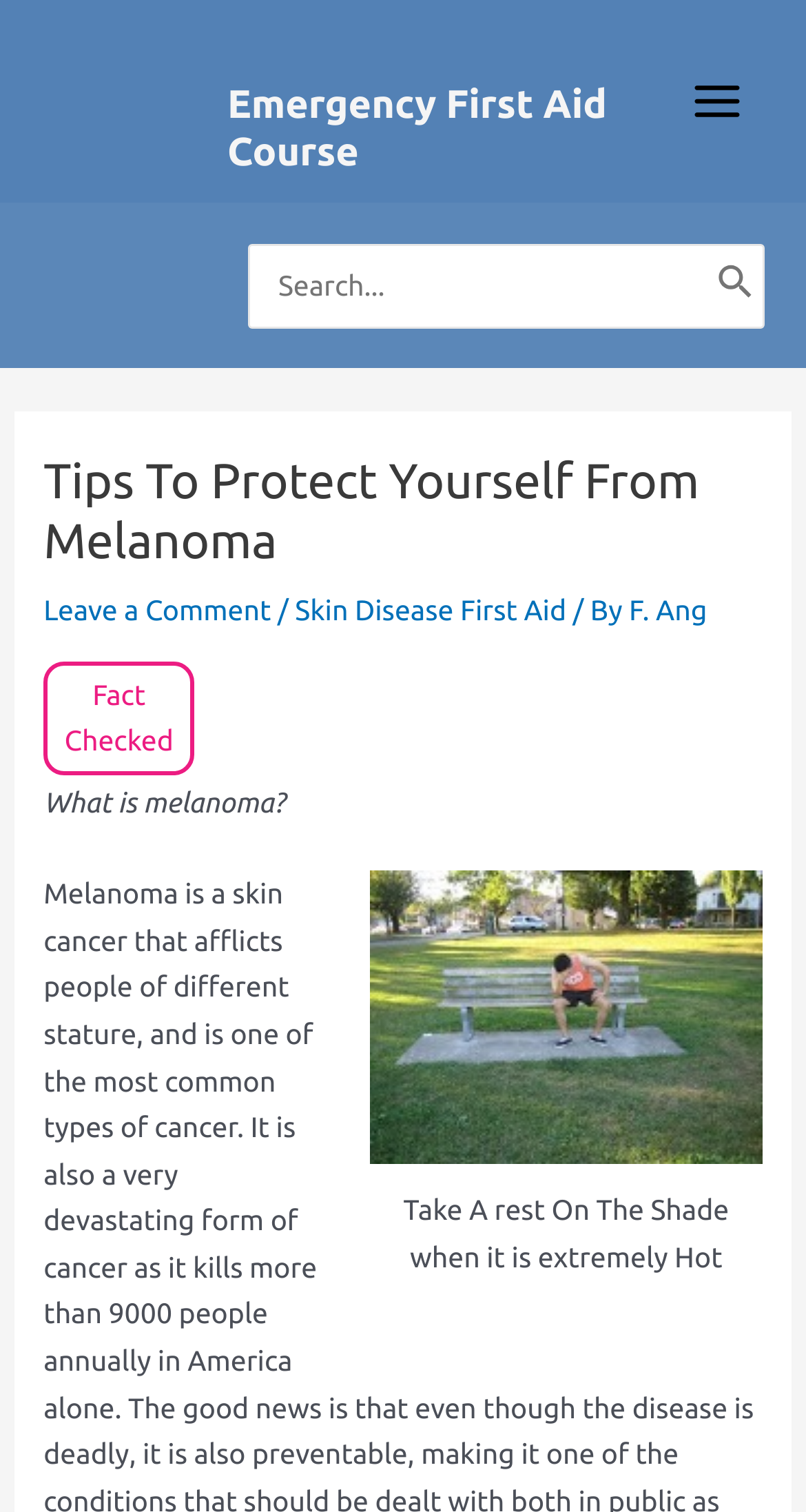Determine the bounding box for the described HTML element: "Emergency First Aid Course". Ensure the coordinates are four float numbers between 0 and 1 in the format [left, top, right, bottom].

[0.282, 0.053, 0.753, 0.114]